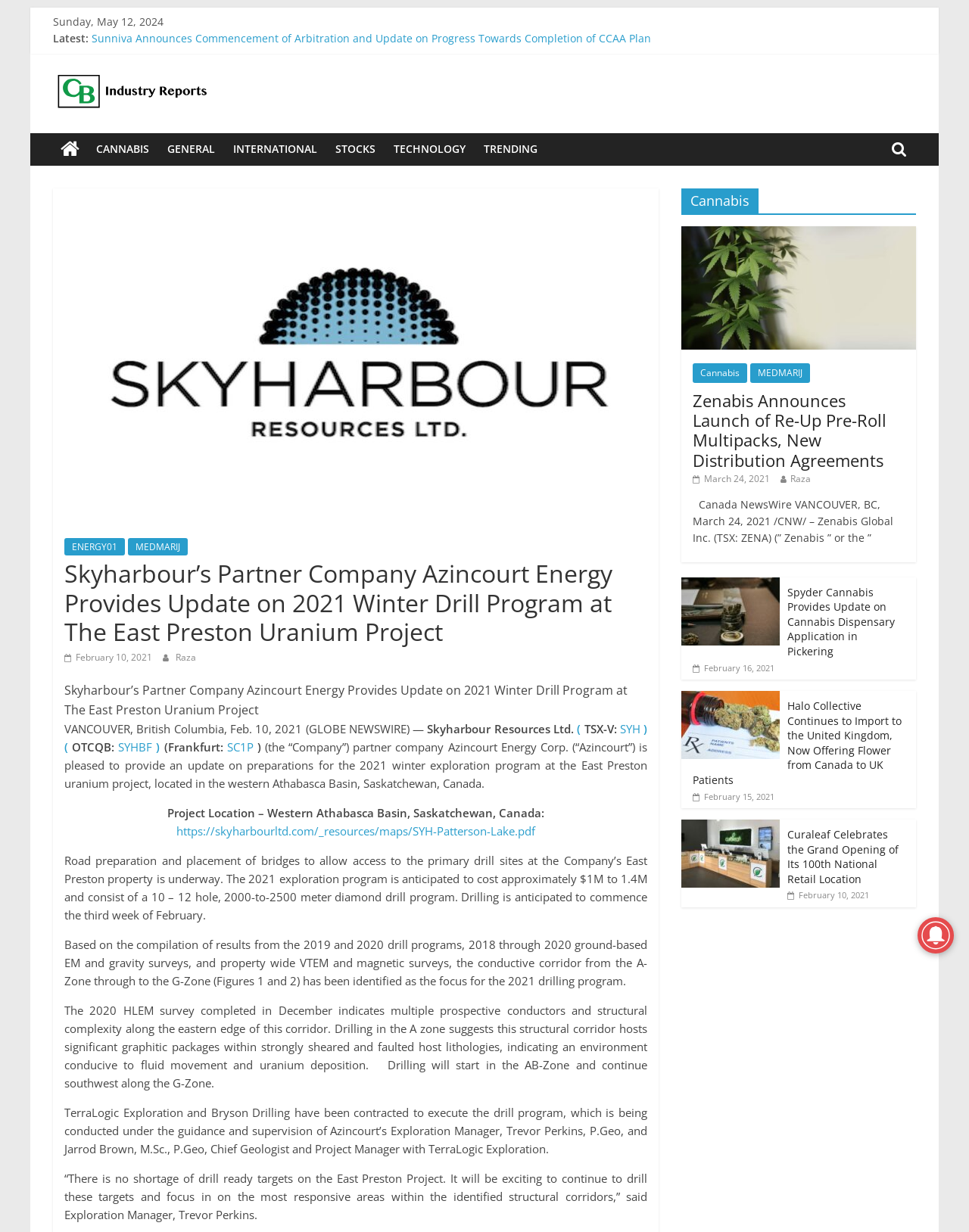What is the name of the Exploration Manager mentioned in the news?
Respond to the question with a single word or phrase according to the image.

Trevor Perkins